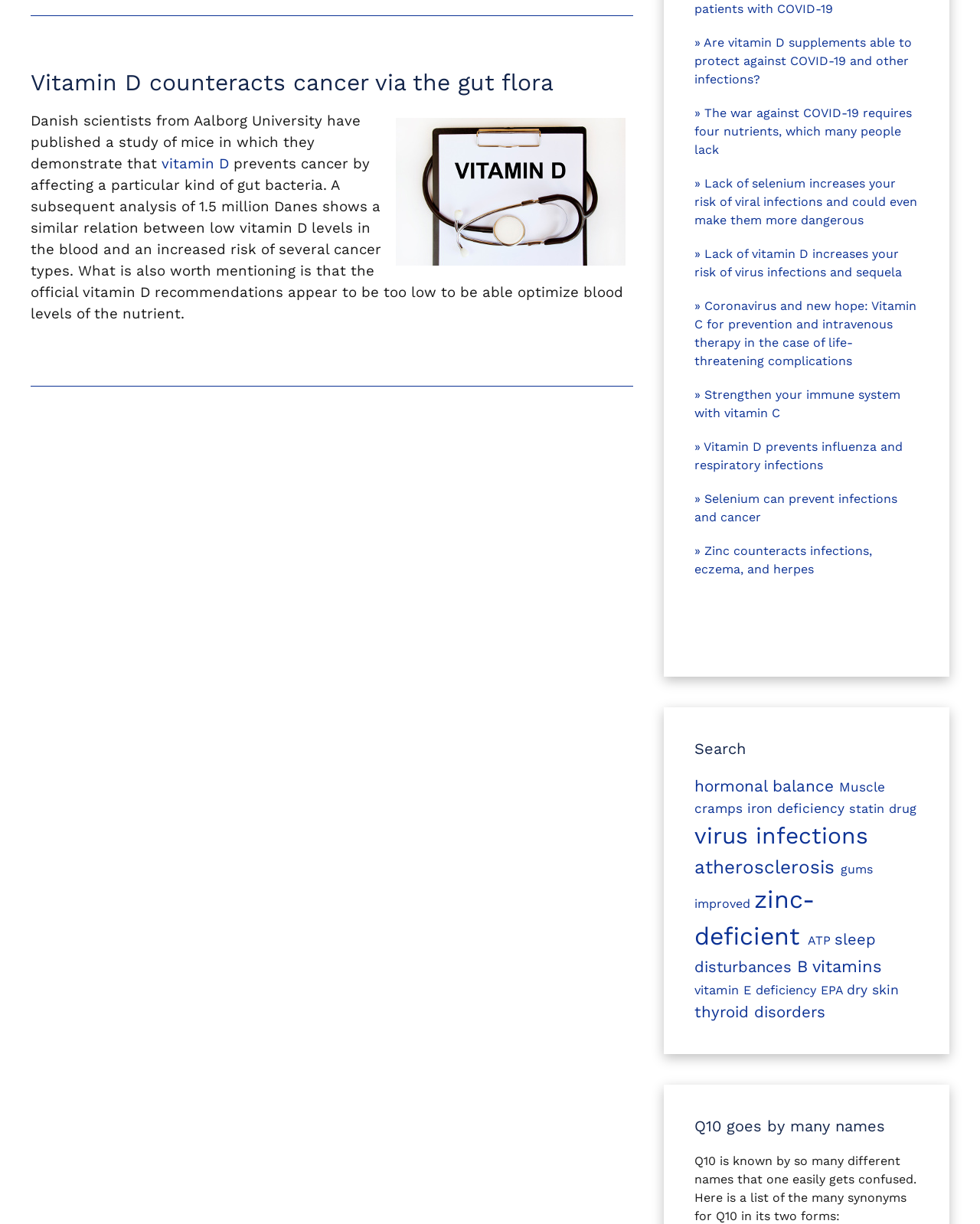Identify the bounding box coordinates of the clickable section necessary to follow the following instruction: "View the image related to vitamin D counteracting cancer via the gut flora". The coordinates should be presented as four float numbers from 0 to 1, i.e., [left, top, right, bottom].

[0.404, 0.096, 0.638, 0.217]